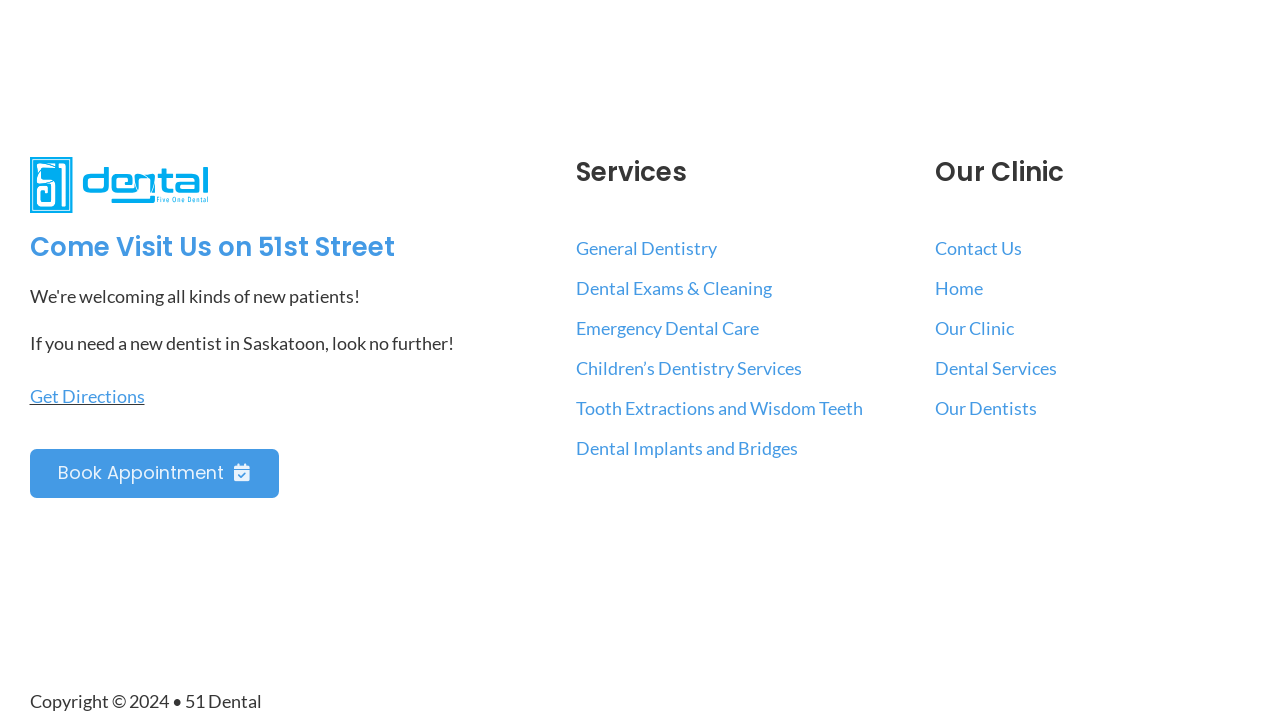Locate the bounding box of the UI element based on this description: "Book Appointment". Provide four float numbers between 0 and 1 as [left, top, right, bottom].

[0.023, 0.63, 0.218, 0.698]